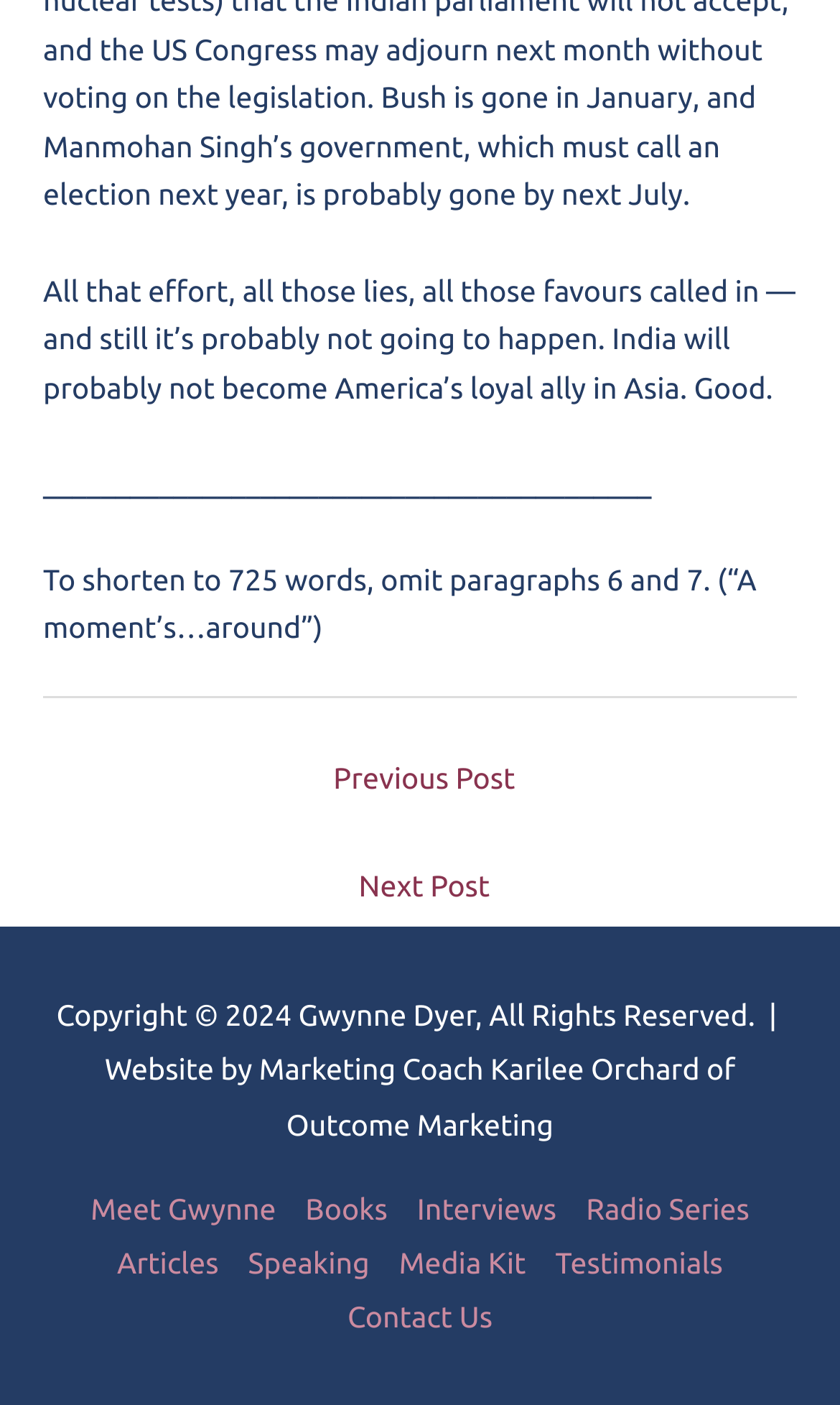How many links are there in the navigation section?
Using the visual information, answer the question in a single word or phrase.

2